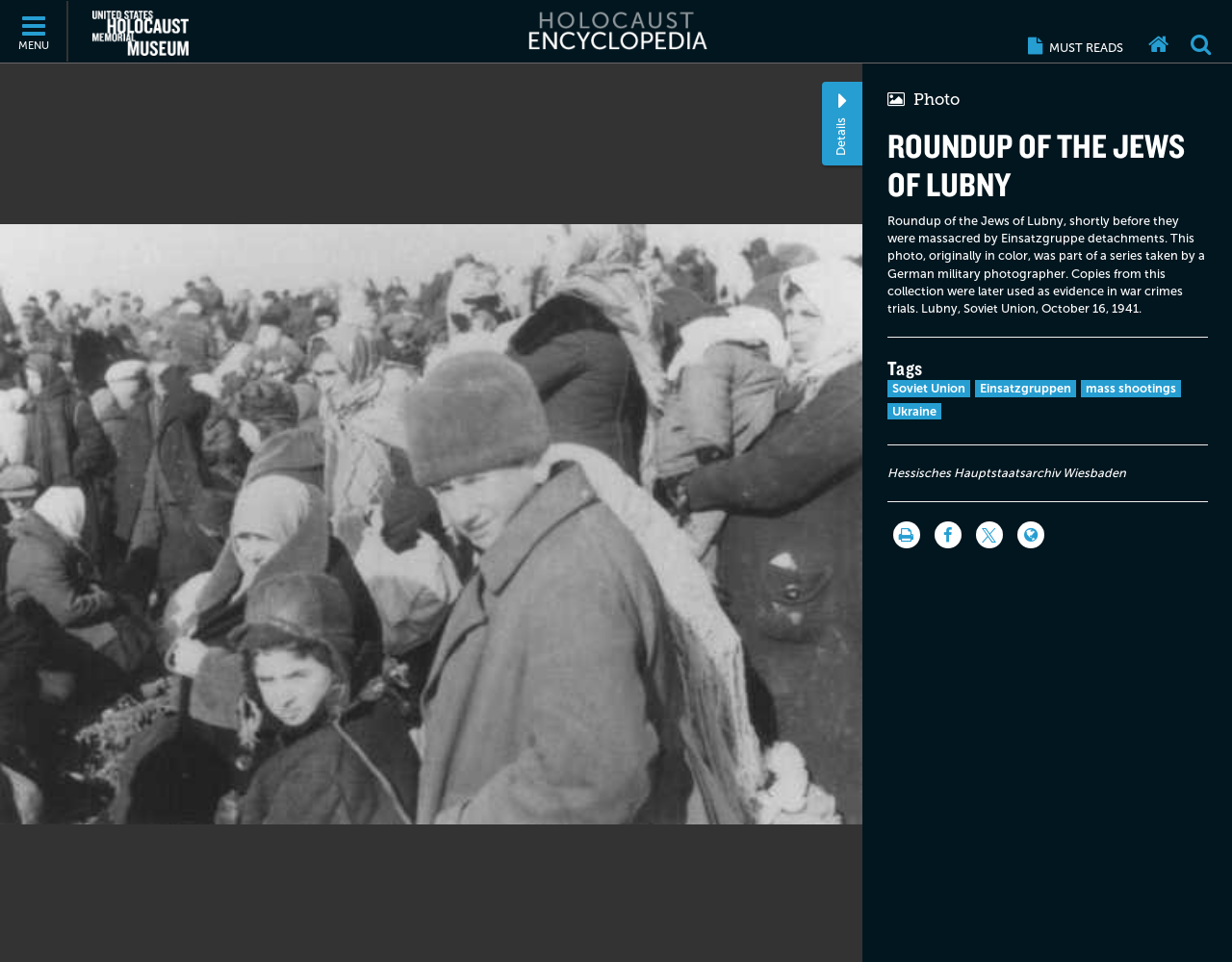Bounding box coordinates should be provided in the format (top-left x, top-left y, bottom-right x, bottom-right y) with all values between 0 and 1. Identify the bounding box for this UI element: Ukraine

[0.72, 0.419, 0.764, 0.436]